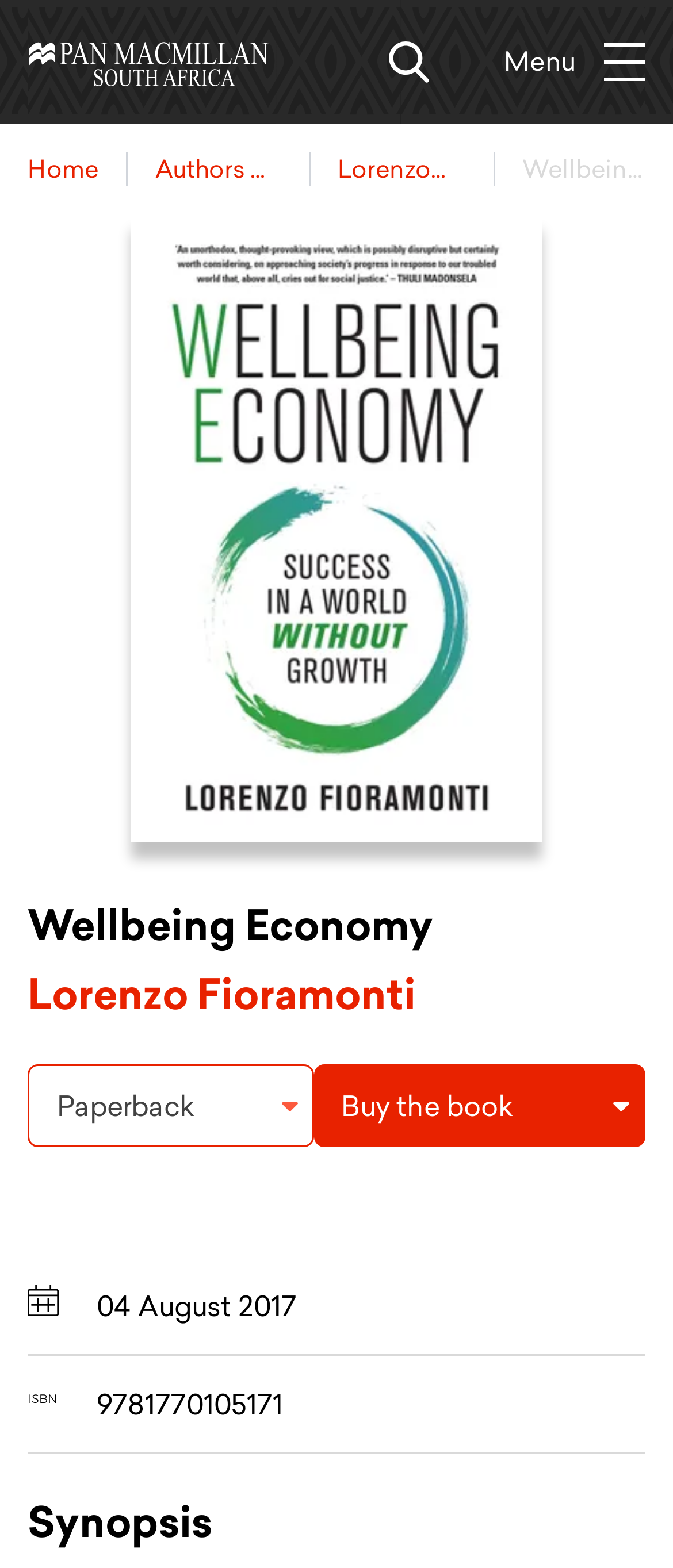Determine the bounding box coordinates for the area that needs to be clicked to fulfill this task: "Select an option from the combobox". The coordinates must be given as four float numbers between 0 and 1, i.e., [left, top, right, bottom].

[0.041, 0.679, 0.466, 0.732]